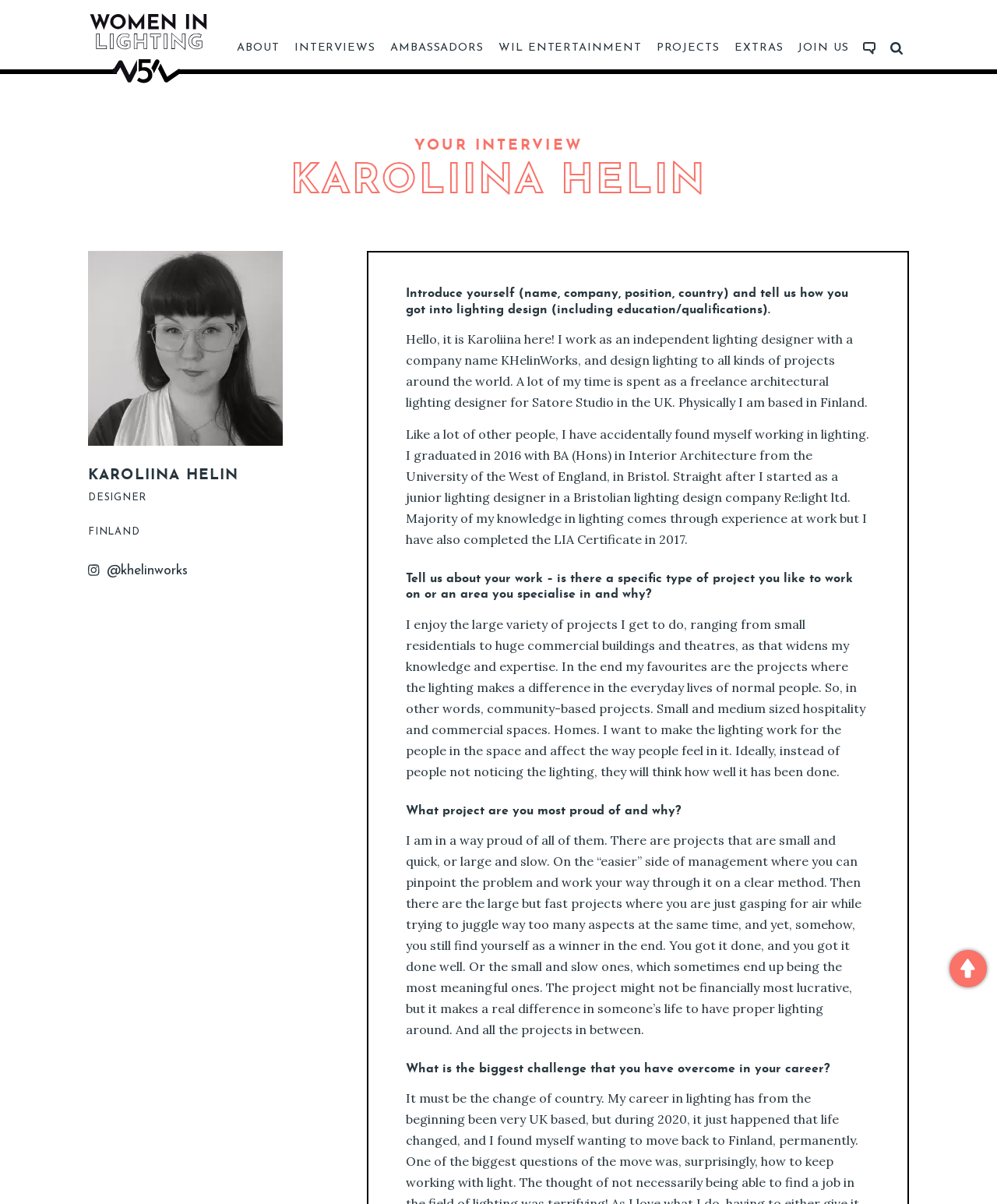Locate the bounding box coordinates of the region to be clicked to comply with the following instruction: "Go back to top". The coordinates must be four float numbers between 0 and 1, in the form [left, top, right, bottom].

[0.952, 0.789, 0.989, 0.82]